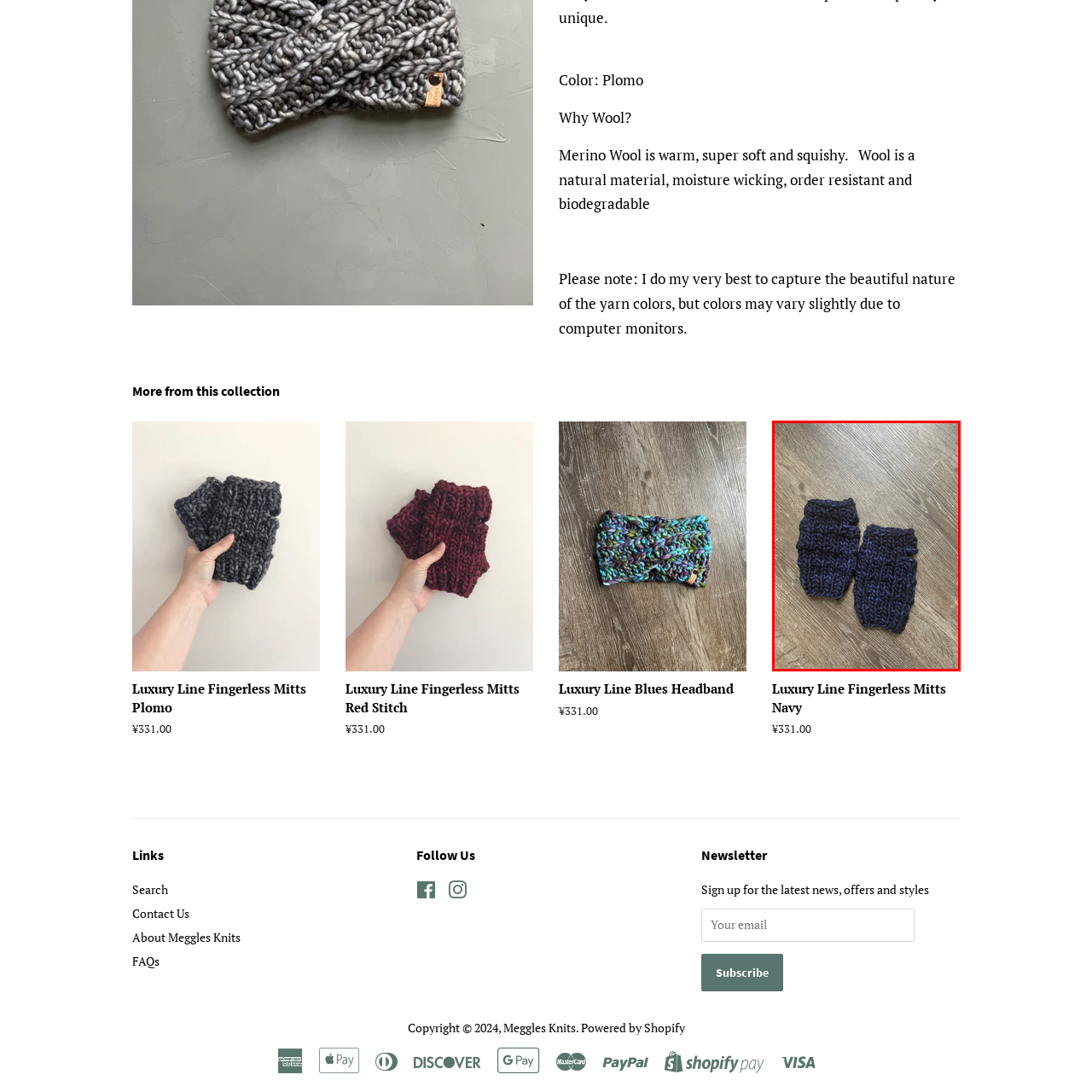What is the texture of the knit?
Observe the image within the red bounding box and give a detailed and thorough answer to the question.

The caption describes the knit as 'thick, textured', suggesting that the mitts have a dense and rough fabric that adds to their cozy and comfortable feel.